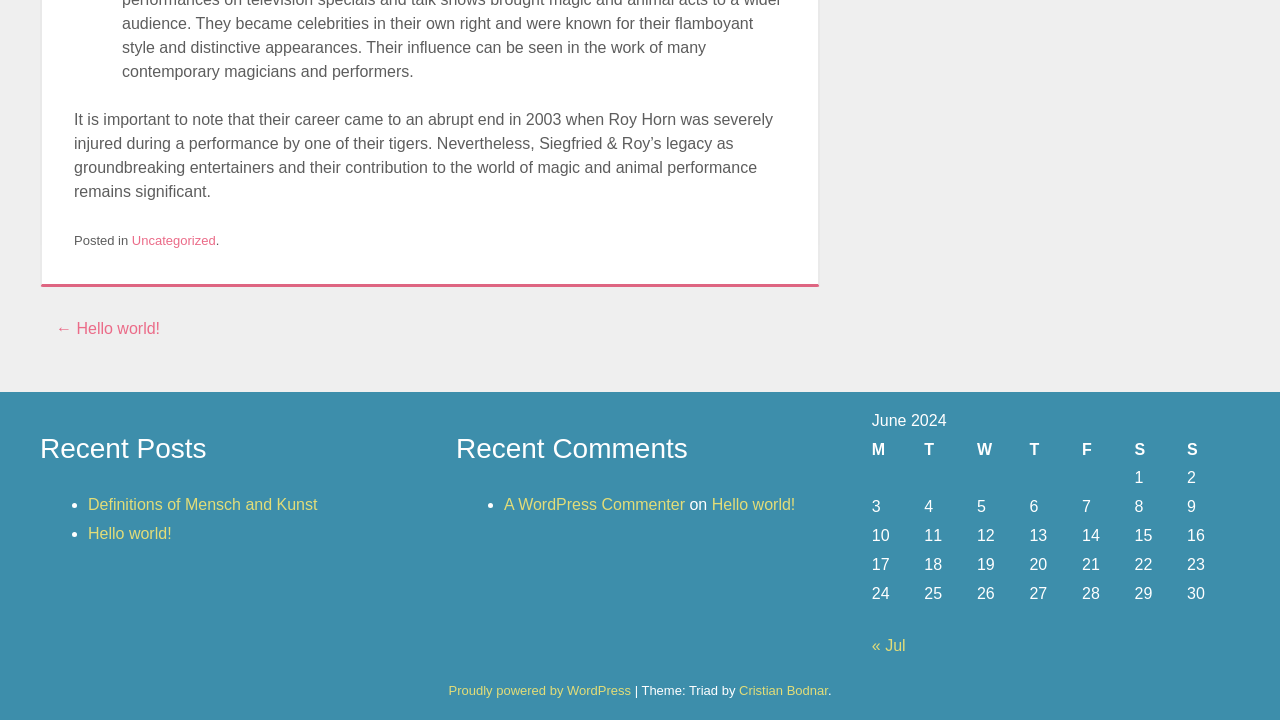Locate the bounding box coordinates of the element that should be clicked to execute the following instruction: "Click the 'Anni Summers Gut Health Specialist Logo' link".

None